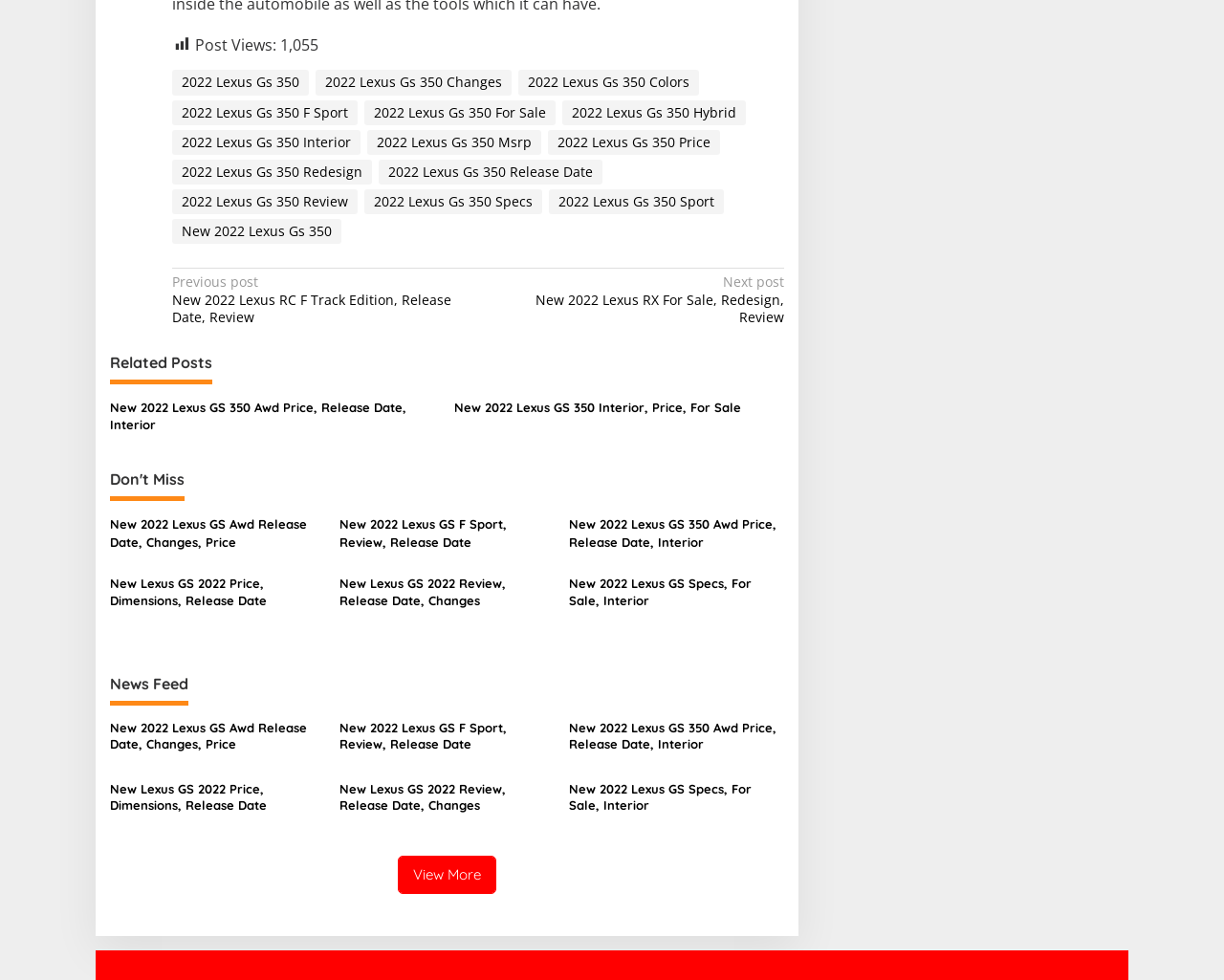Please find the bounding box for the following UI element description. Provide the coordinates in (top-left x, top-left y, bottom-right x, bottom-right y) format, with values between 0 and 1: 2022 Lexus Gs 350

[0.14, 0.072, 0.252, 0.097]